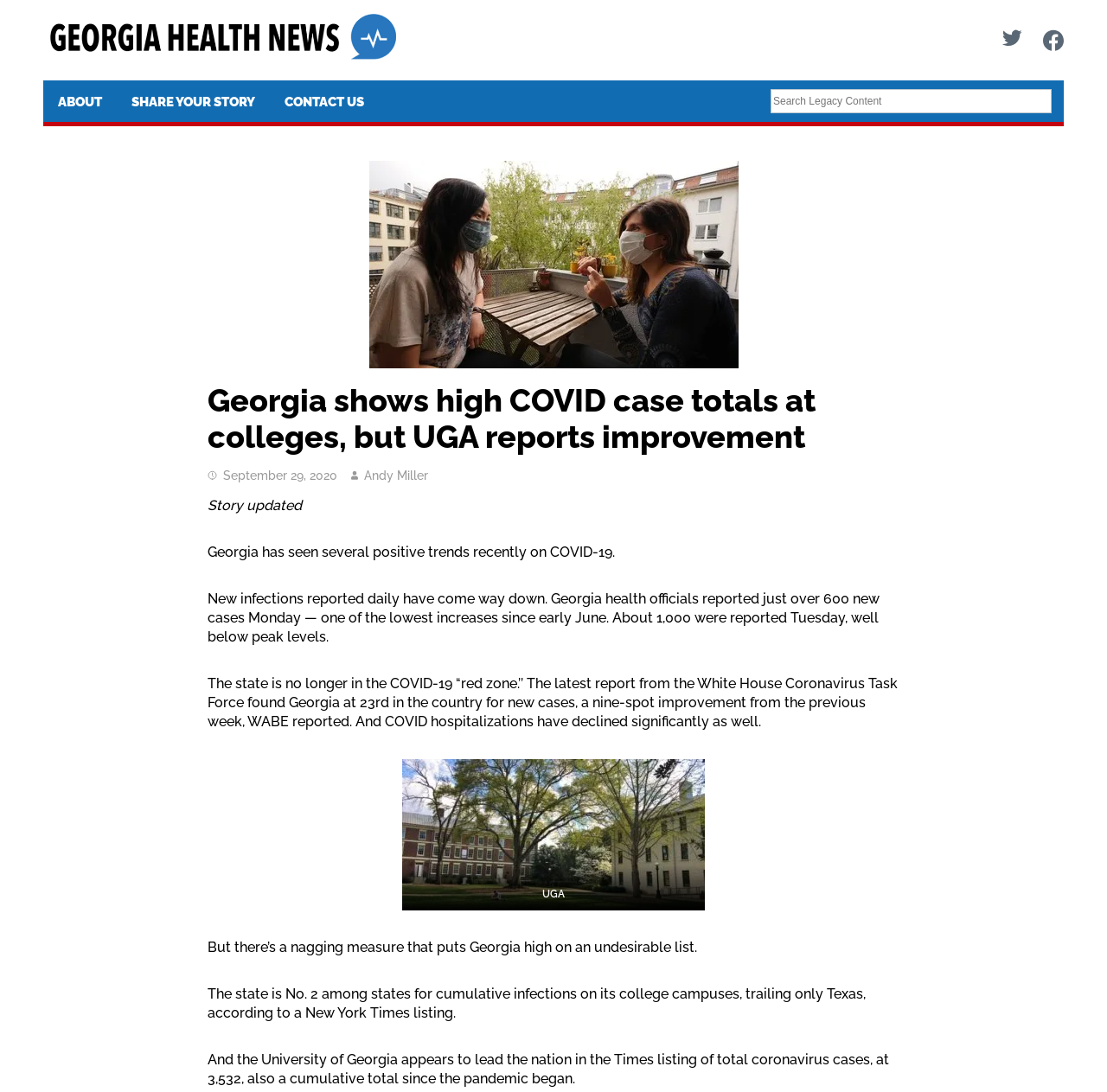Answer with a single word or phrase: 
Which university has the highest number of coronavirus cases?

University of Georgia